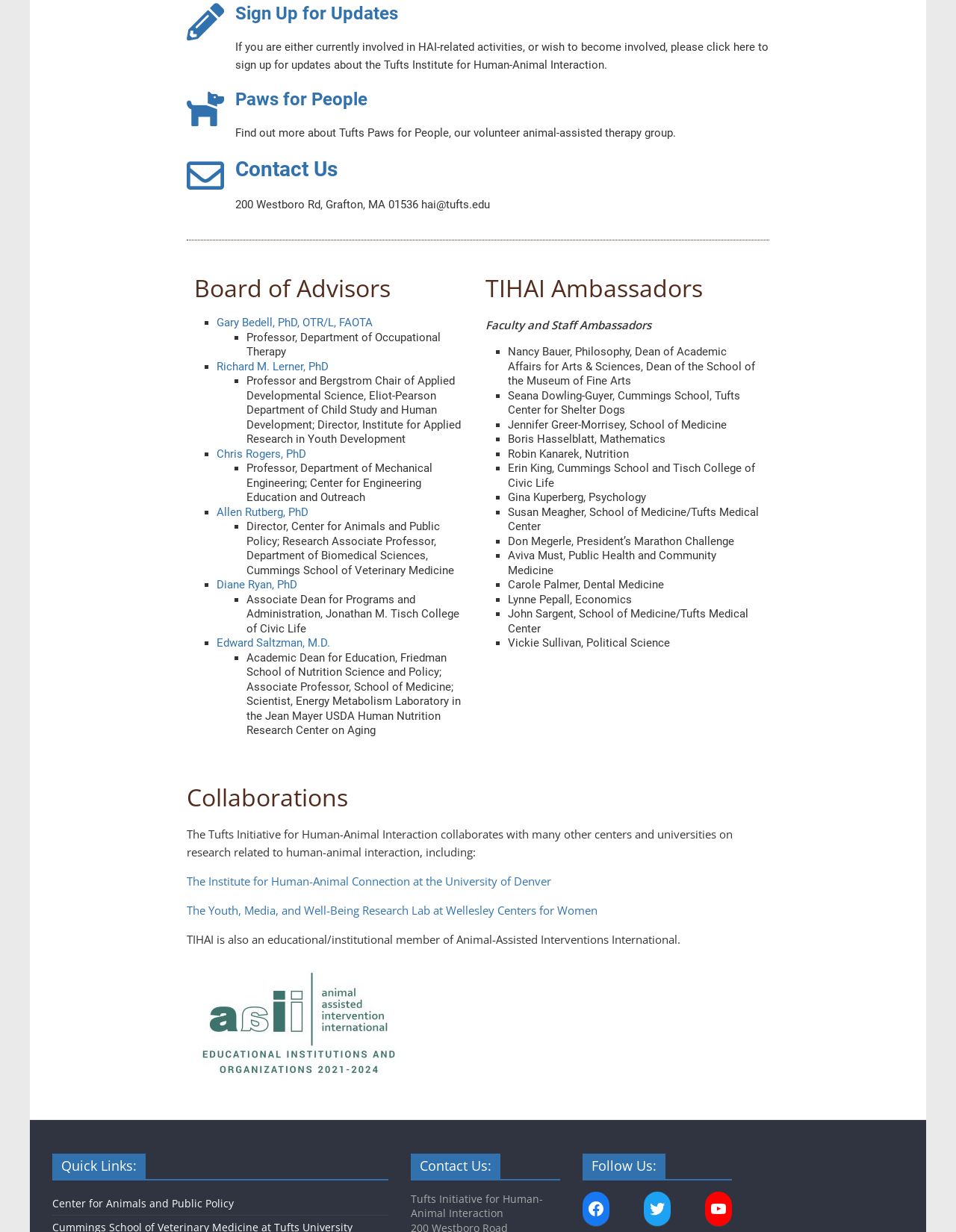Locate the bounding box coordinates of the clickable area to execute the instruction: "Visit RDM.COM". Provide the coordinates as four float numbers between 0 and 1, represented as [left, top, right, bottom].

None